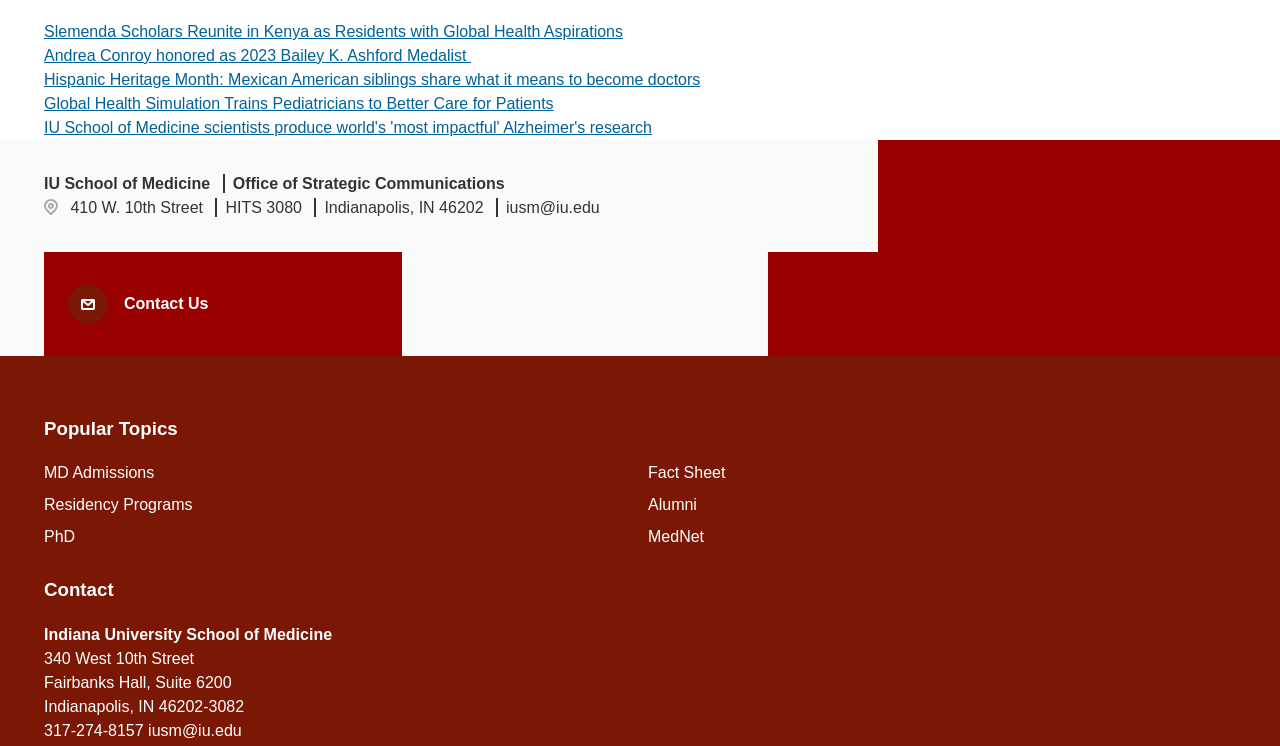Identify the bounding box coordinates for the region to click in order to carry out this instruction: "Email iusm@iu.edu". Provide the coordinates using four float numbers between 0 and 1, formatted as [left, top, right, bottom].

[0.116, 0.968, 0.189, 0.991]